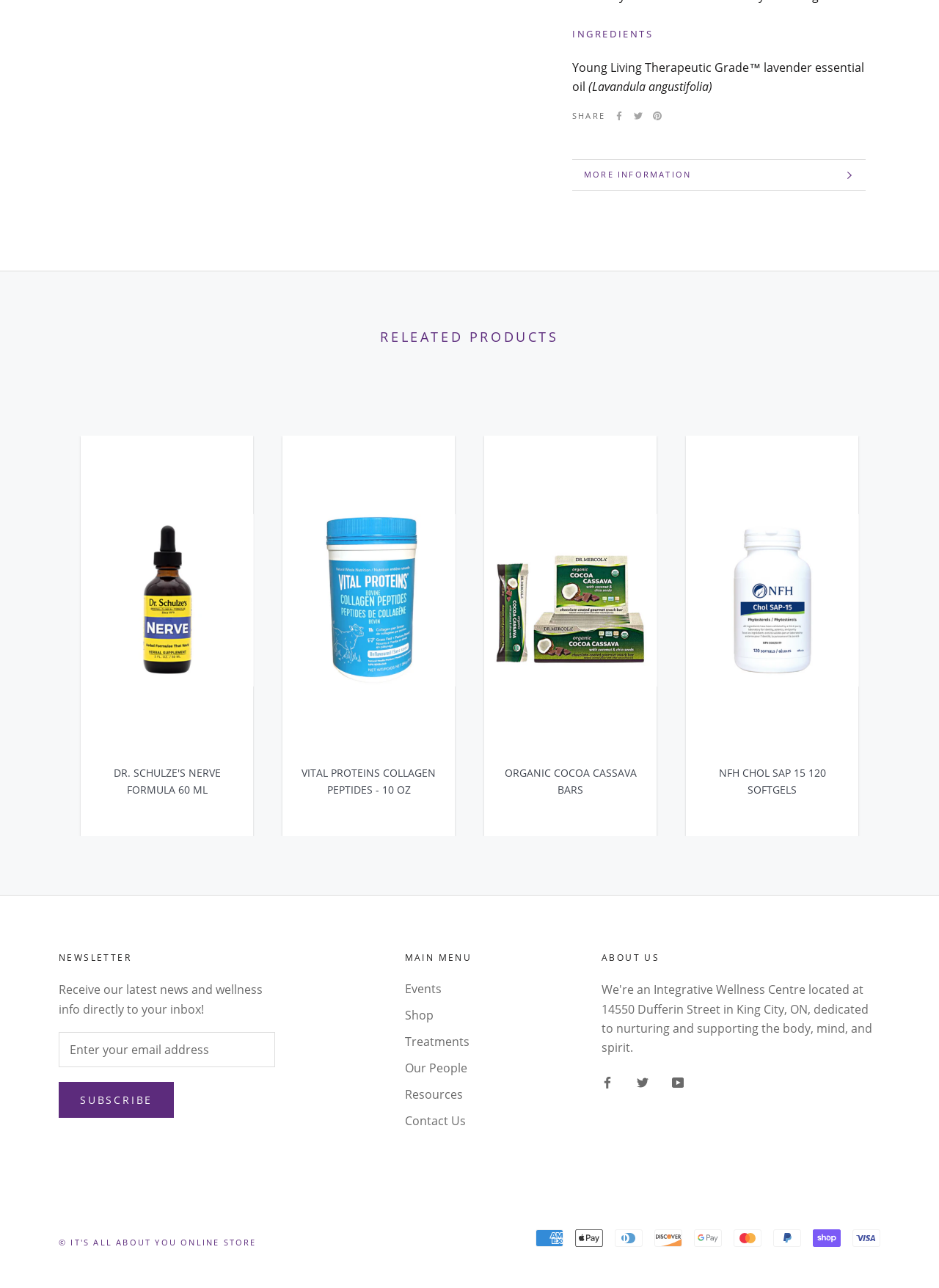What payment methods are accepted?
From the details in the image, provide a complete and detailed answer to the question.

The payment methods accepted are shown at the bottom of the webpage, and they include 'American Express', 'Apple Pay', 'Diners Club', 'Discover', 'Google Pay', 'Mastercard', 'PayPal', 'Shop Pay', and 'Visa'.